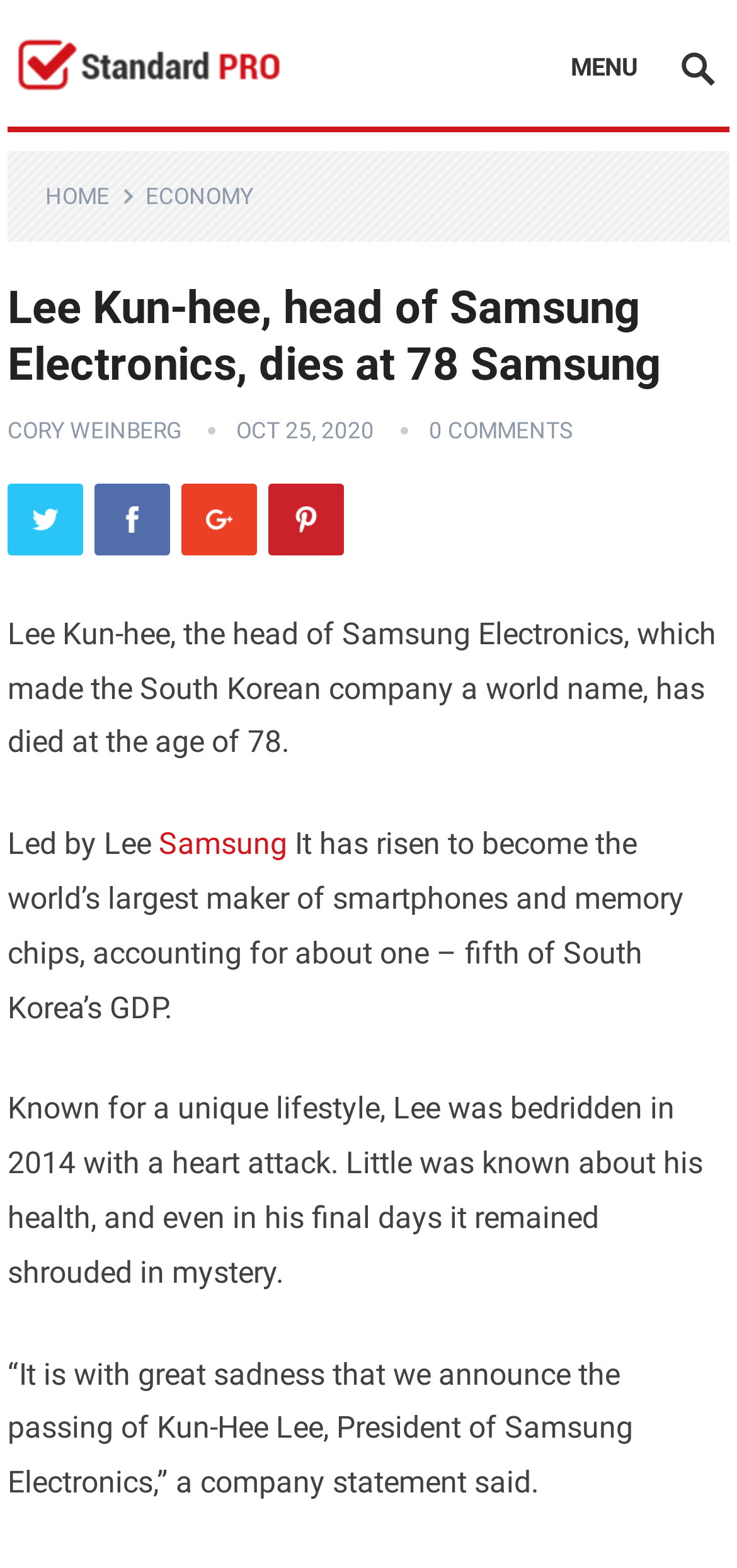Determine the bounding box coordinates for the clickable element to execute this instruction: "Click on Samsung". Provide the coordinates as four float numbers between 0 and 1, i.e., [left, top, right, bottom].

[0.215, 0.527, 0.39, 0.55]